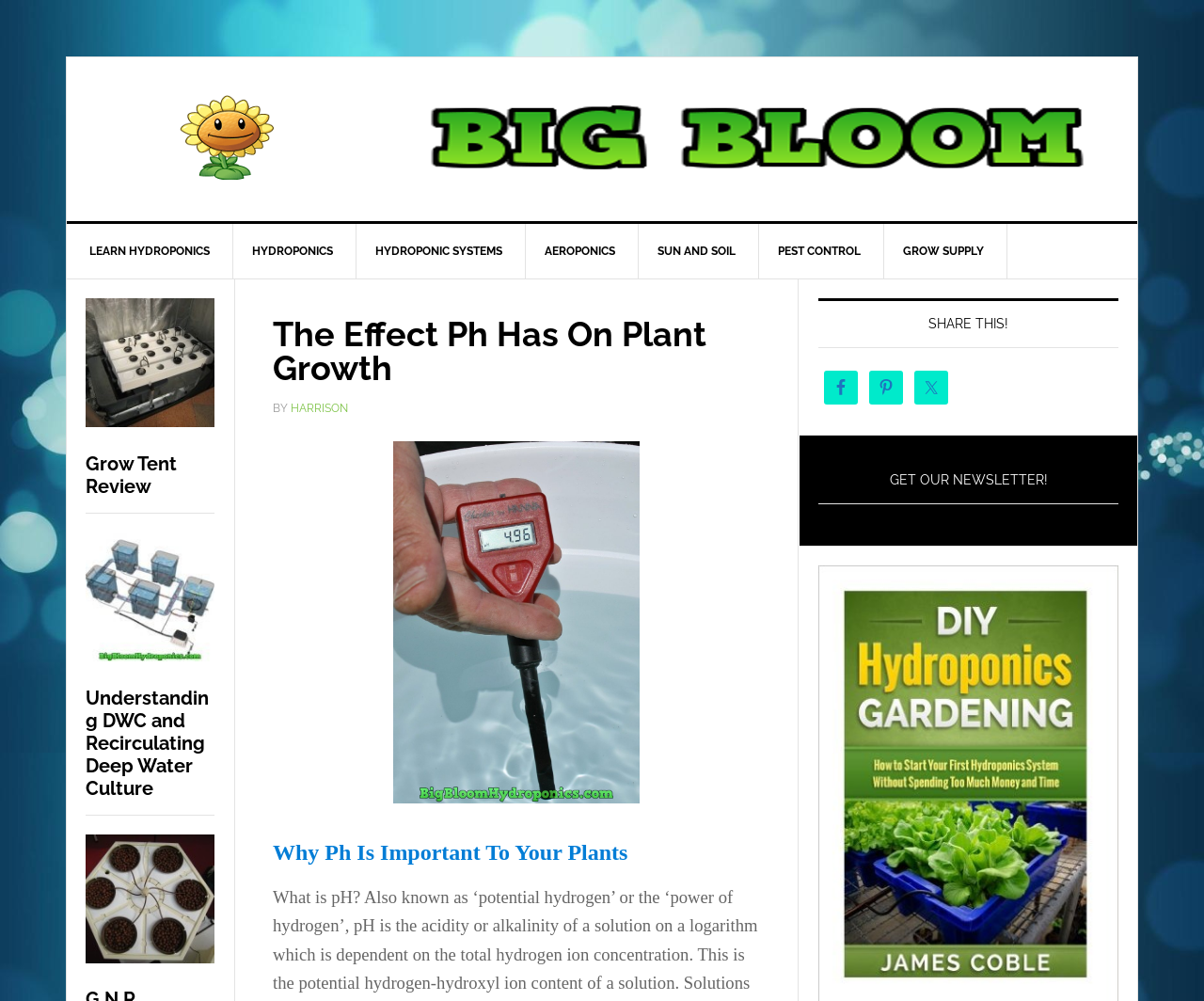Determine the main heading text of the webpage.

The Effect Ph Has On Plant Growth